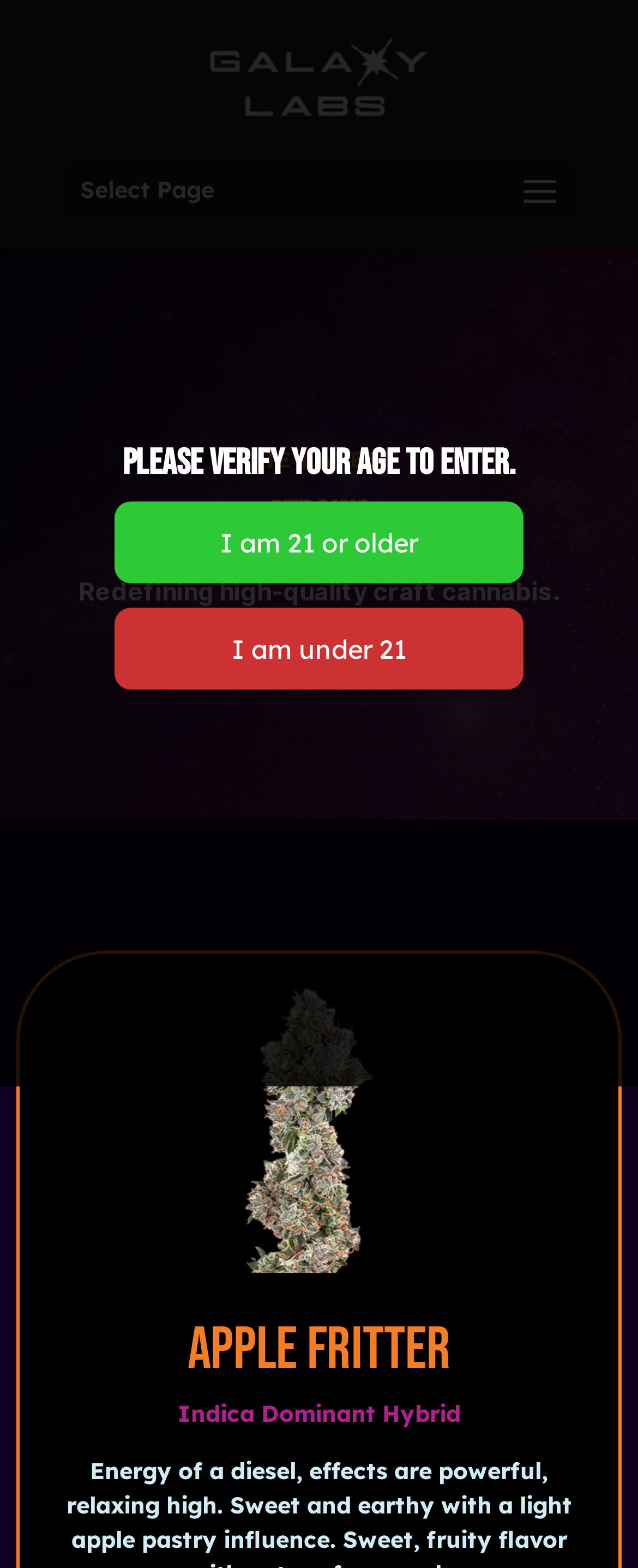What is the category of the latest strains?
Using the image, give a concise answer in the form of a single word or short phrase.

THE LATEST